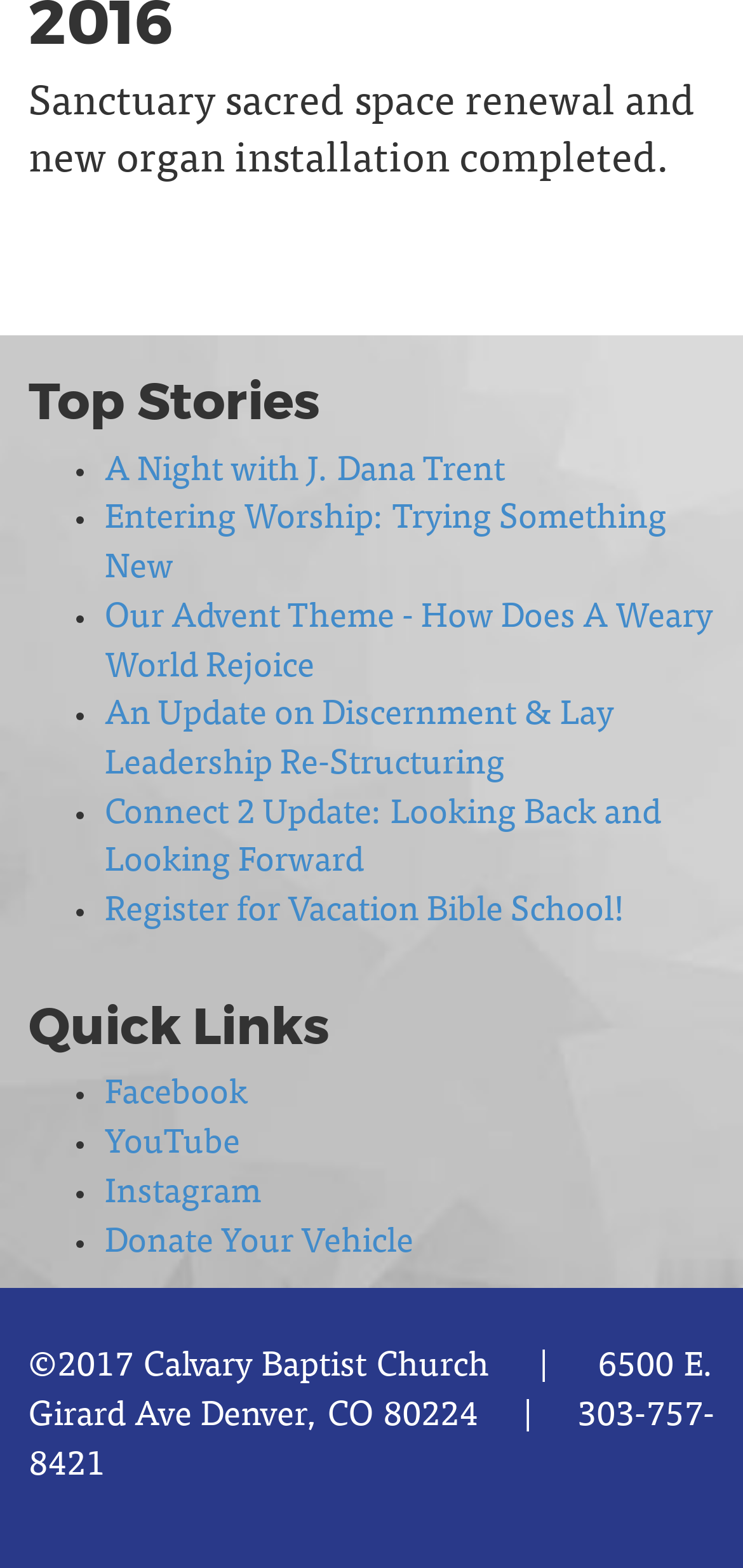Locate the UI element described by Register for Vacation Bible School! in the provided webpage screenshot. Return the bounding box coordinates in the format (top-left x, top-left y, bottom-right x, bottom-right y), ensuring all values are between 0 and 1.

[0.141, 0.571, 0.841, 0.593]